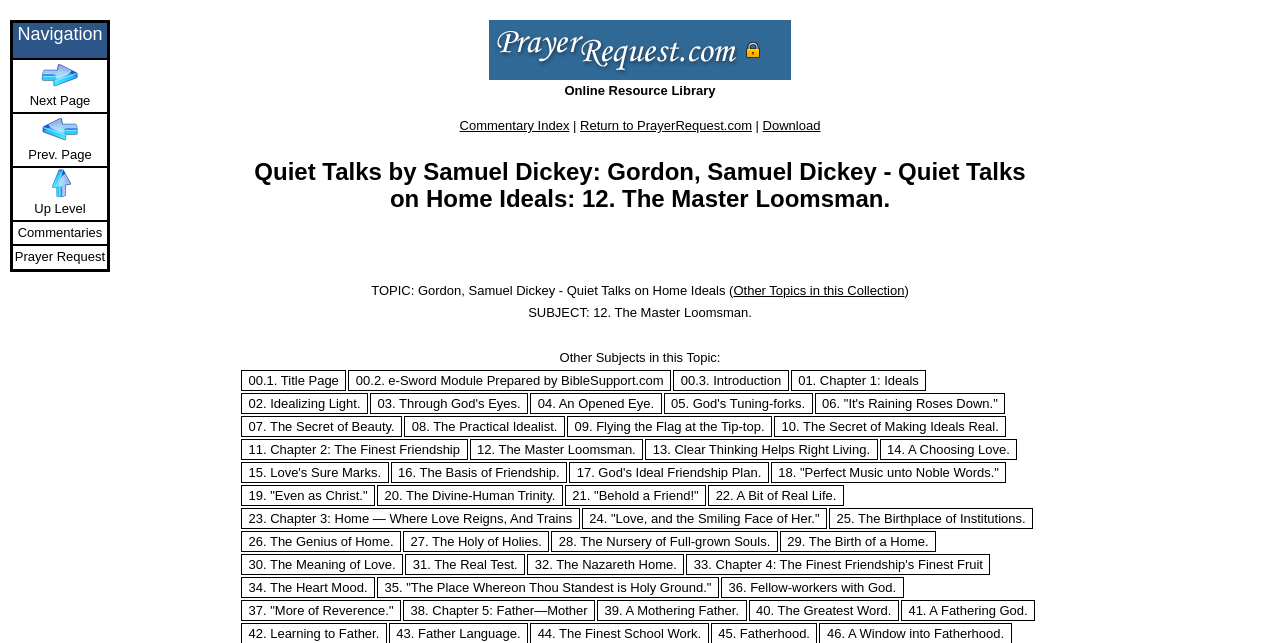Pinpoint the bounding box coordinates of the area that should be clicked to complete the following instruction: "Read the chapter '01. Chapter 1: Ideals'". The coordinates must be given as four float numbers between 0 and 1, i.e., [left, top, right, bottom].

[0.618, 0.575, 0.724, 0.608]